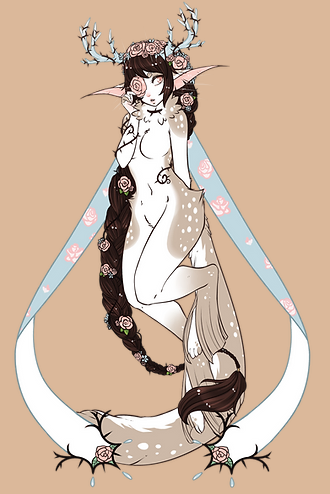Please provide a detailed answer to the question below based on the screenshot: 
What is the color palette of the artwork?

The caption describes the artwork as having a 'soft color palette of pastels against a warm background', indicating that the dominant colors used in the artwork are pastel shades.